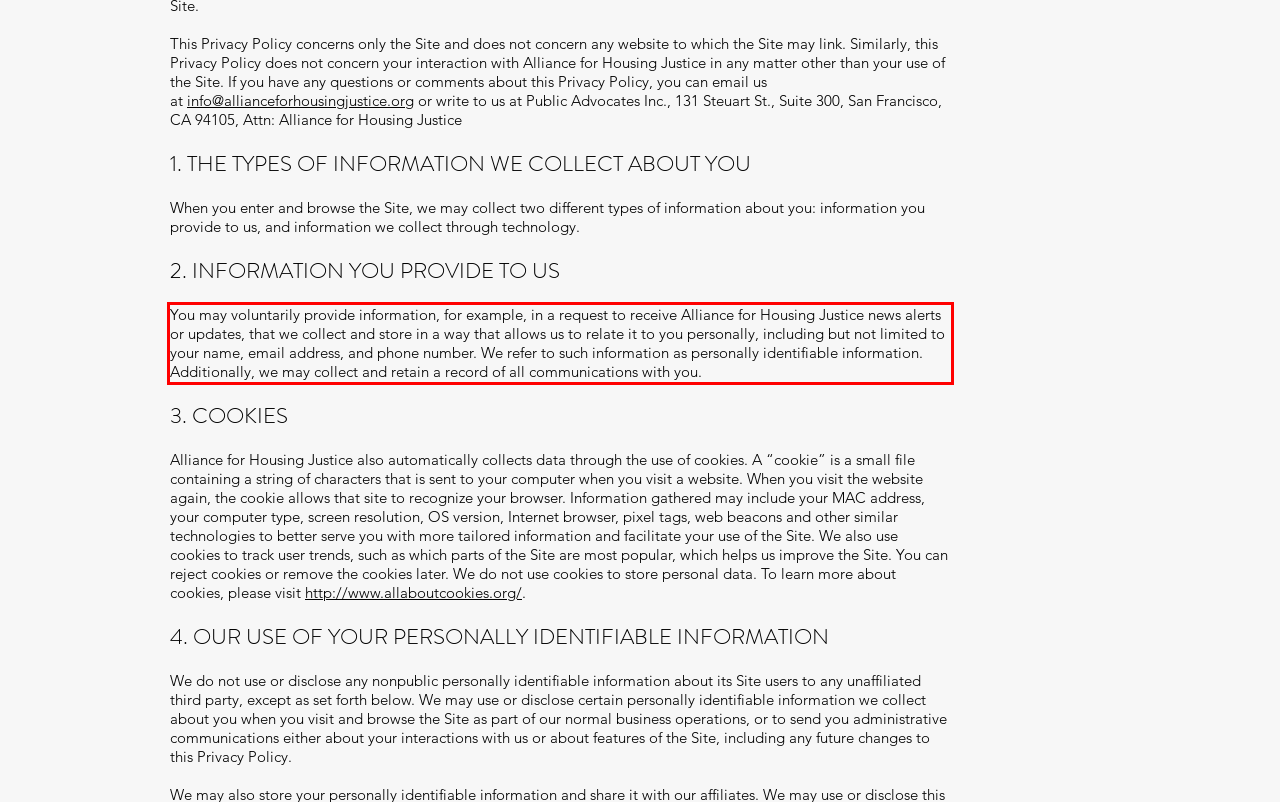Please perform OCR on the text content within the red bounding box that is highlighted in the provided webpage screenshot.

You may voluntarily provide information, for example, in a request to receive Alliance for Housing Justice news alerts or updates, that we collect and store in a way that allows us to relate it to you personally, including but not limited to your name, email address, and phone number. We refer to such information as personally identifiable information. Additionally, we may collect and retain a record of all communications with you.